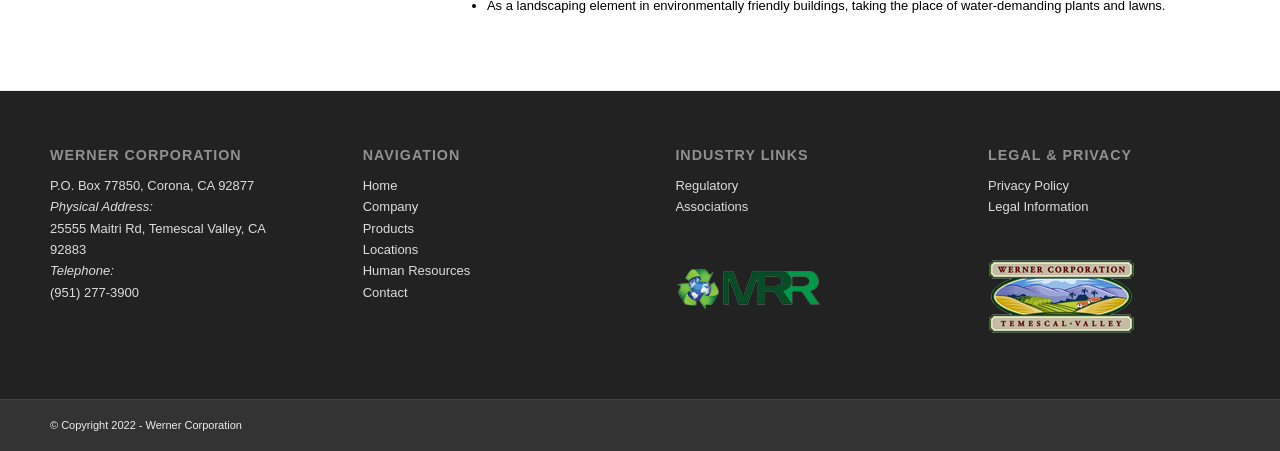Locate the UI element that matches the description Human Resources in the webpage screenshot. Return the bounding box coordinates in the format (top-left x, top-left y, bottom-right x, bottom-right y), with values ranging from 0 to 1.

[0.283, 0.584, 0.367, 0.617]